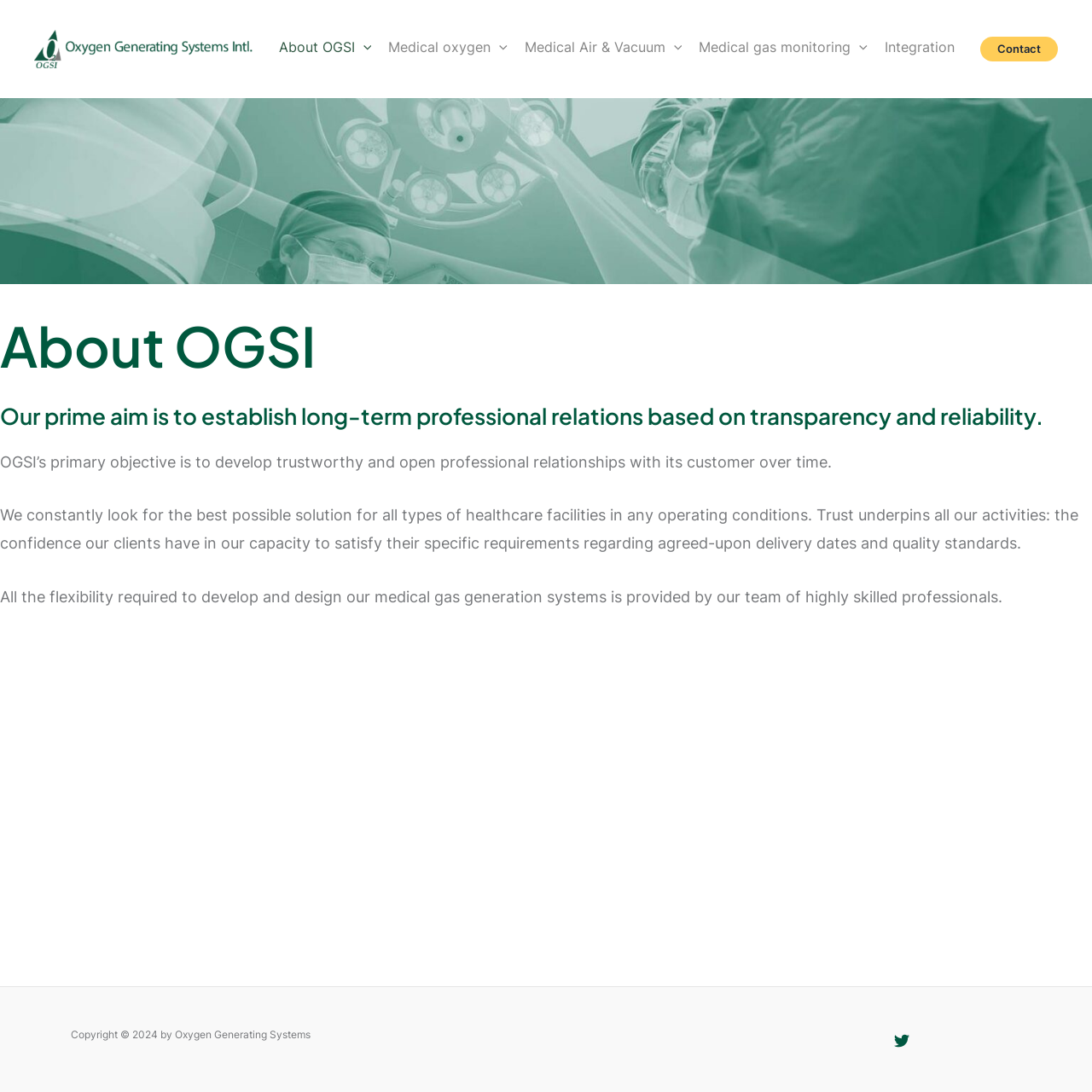Locate the bounding box coordinates of the element's region that should be clicked to carry out the following instruction: "Open Twitter". The coordinates need to be four float numbers between 0 and 1, i.e., [left, top, right, bottom].

[0.818, 0.946, 0.833, 0.96]